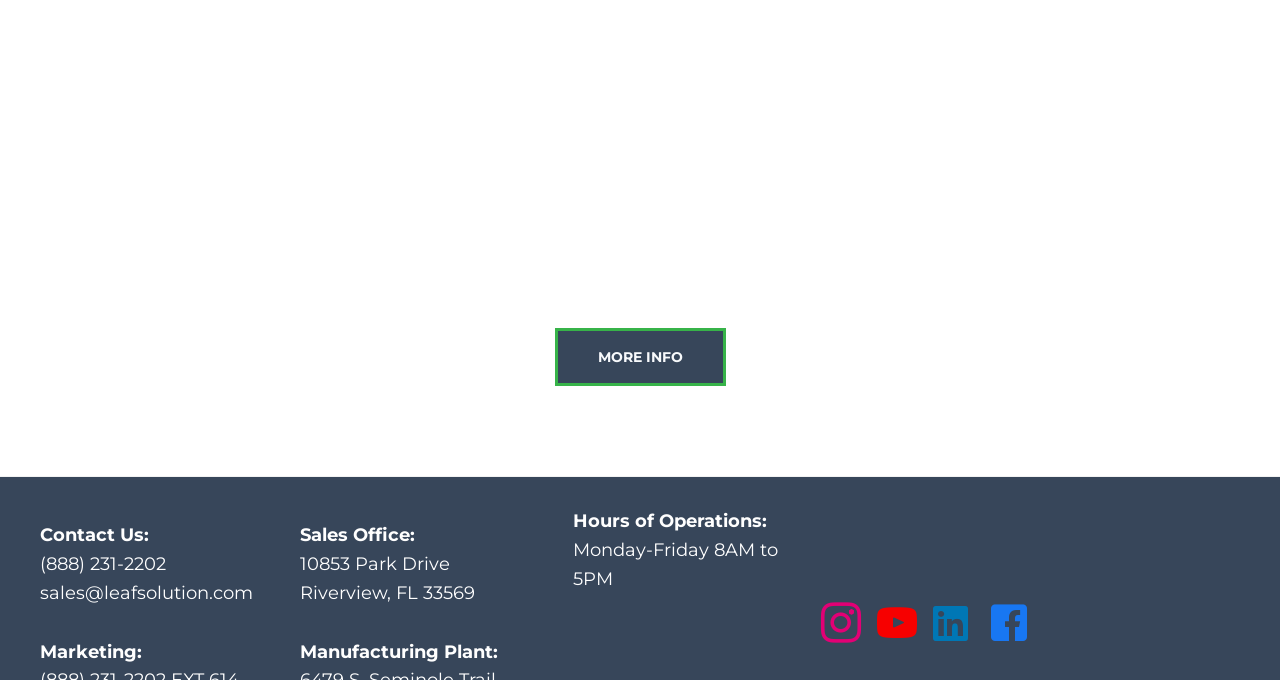What is the name of the company?
Could you please answer the question thoroughly and with as much detail as possible?

I found the company name by looking at the link element with the OCR text 'Leaf Solutions' which is located at the bottom of the webpage.